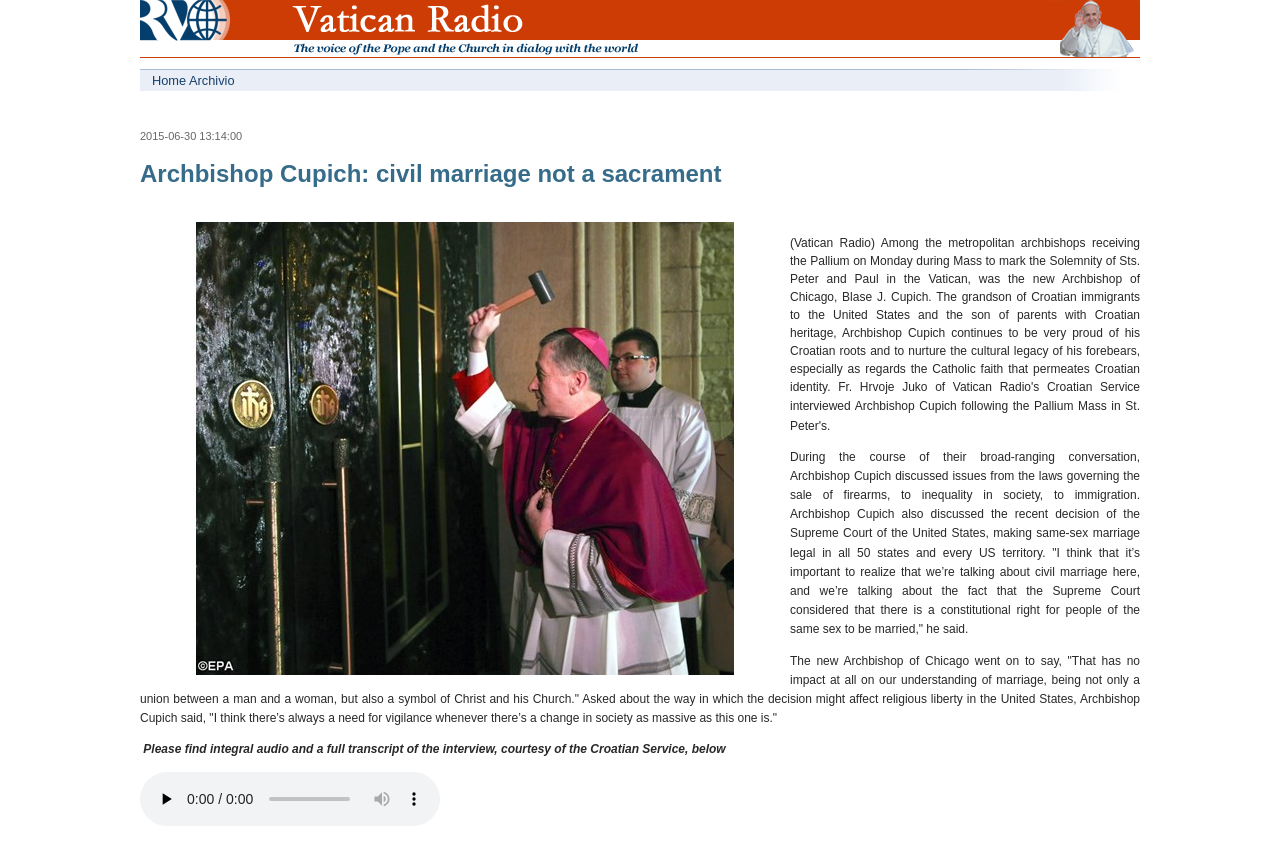What is the topic of the conversation between Archbishop Cupich and the interviewer?
Provide a fully detailed and comprehensive answer to the question.

I found the answer by reading the text in the StaticText elements with the bounding box coordinates [0.617, 0.279, 0.891, 0.466] and [0.617, 0.532, 0.891, 0.752], which mention 'issues from the laws governing the sale of firearms, to inequality in society, to immigration'.